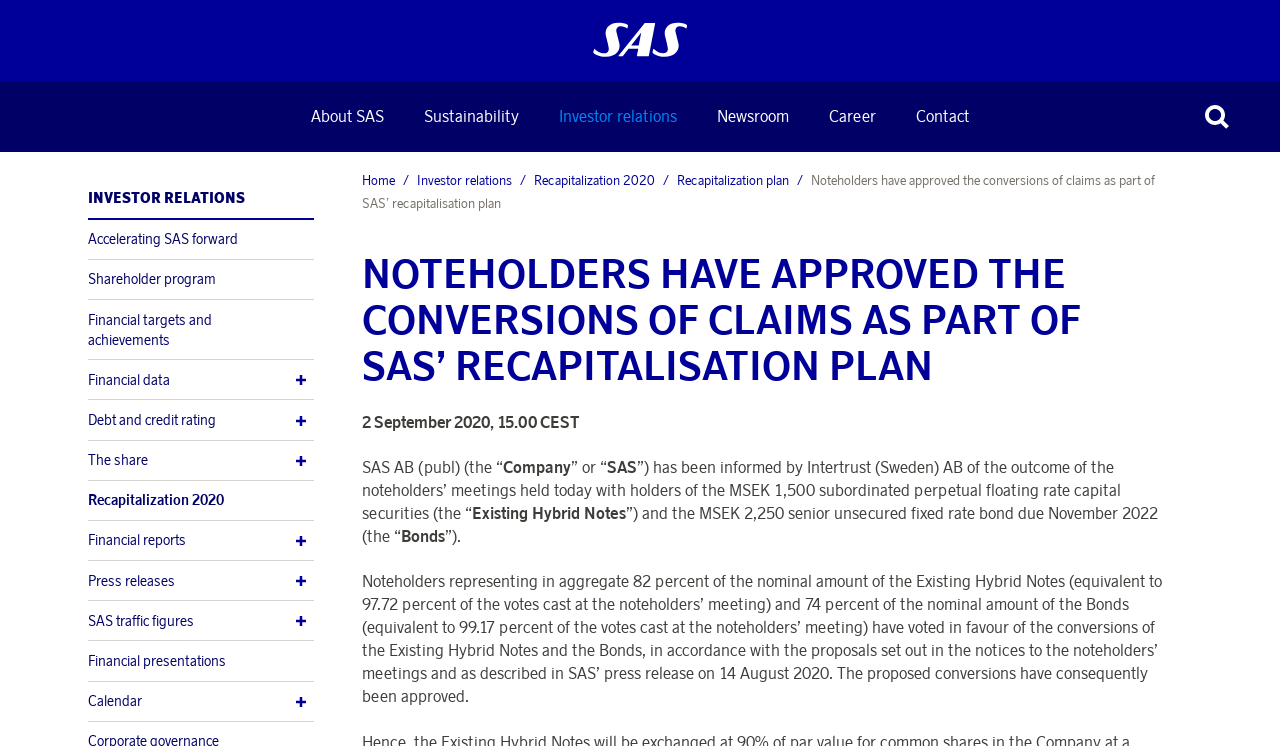Identify the bounding box coordinates of the clickable region to carry out the given instruction: "View 'Financial reports'".

[0.069, 0.698, 0.245, 0.752]